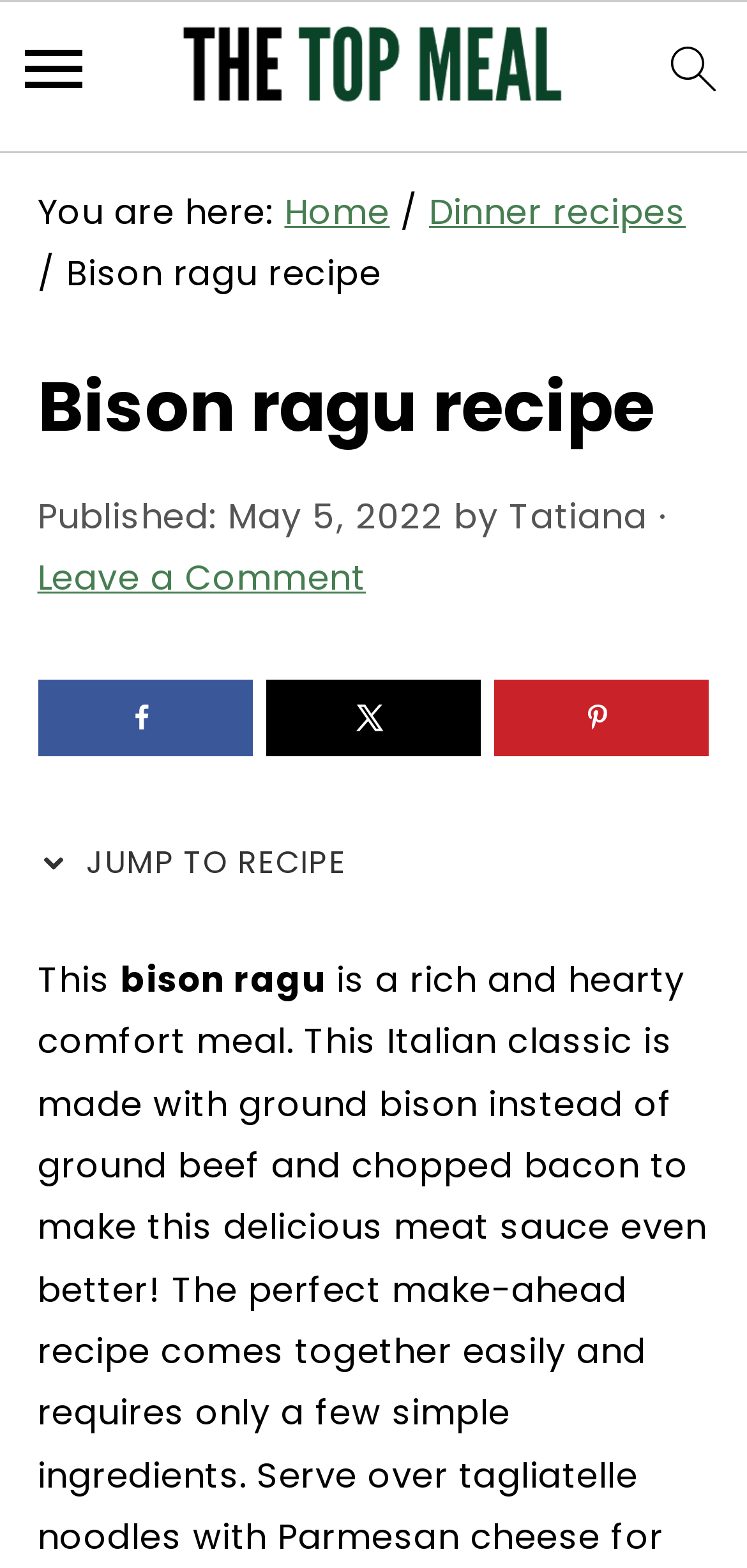Can you provide the bounding box coordinates for the element that should be clicked to implement the instruction: "Search"?

[0.864, 0.013, 0.993, 0.087]